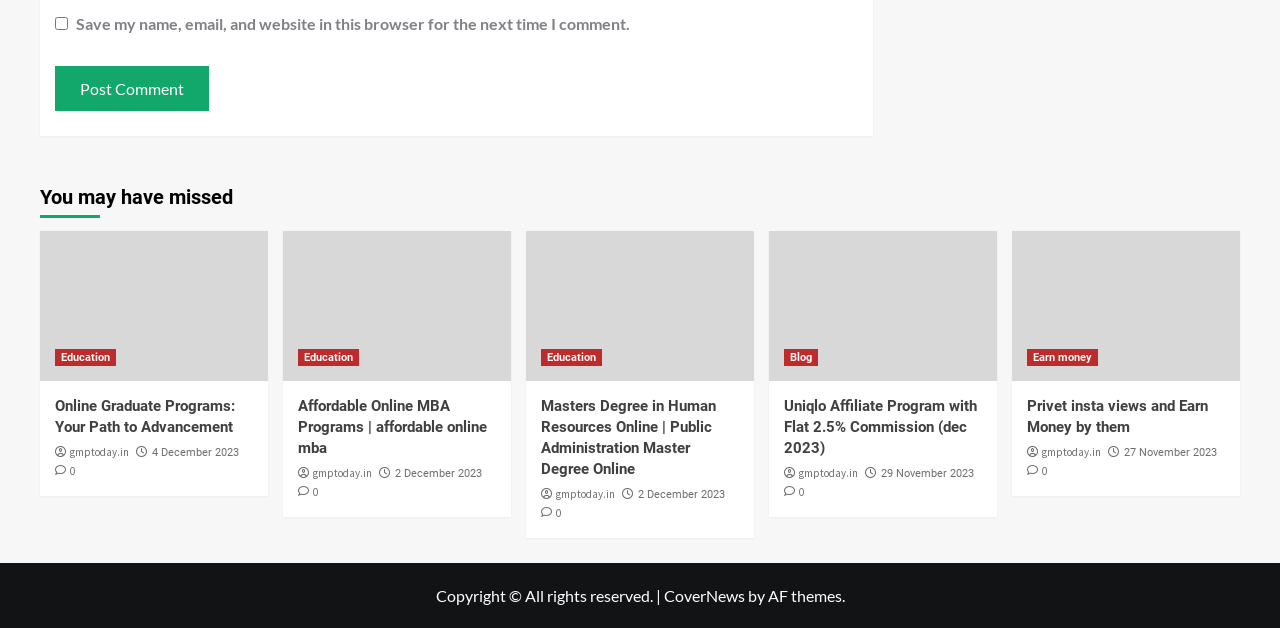Please identify the bounding box coordinates of the element's region that I should click in order to complete the following instruction: "Read the article 'Online Graduate Programs: Your Path to Advancement'". The bounding box coordinates consist of four float numbers between 0 and 1, i.e., [left, top, right, bottom].

[0.043, 0.633, 0.184, 0.695]